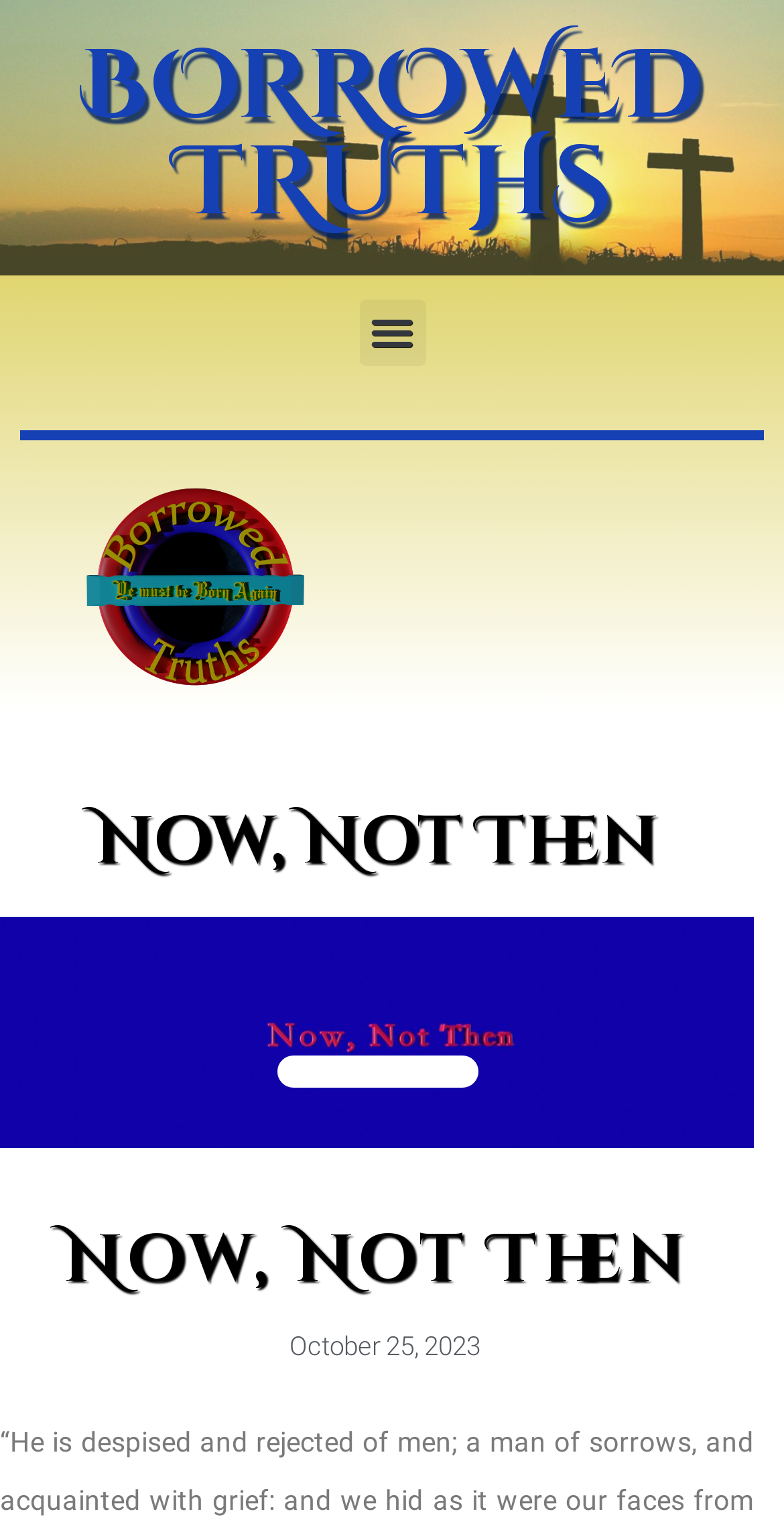Please locate the UI element described by "October 25, 2023" and provide its bounding box coordinates.

[0.349, 0.861, 0.613, 0.896]